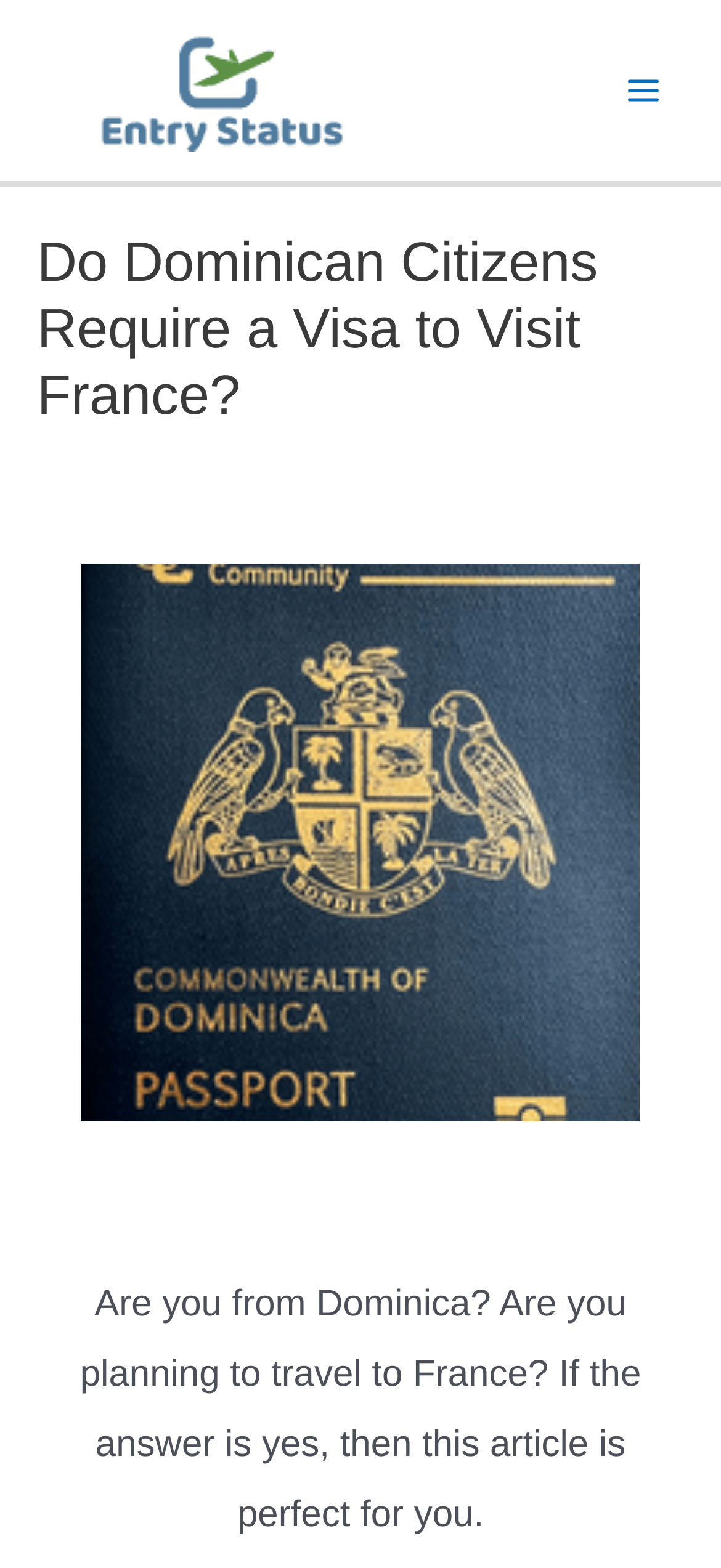Show the bounding box coordinates for the HTML element described as: "Main Menu".

[0.836, 0.032, 0.949, 0.084]